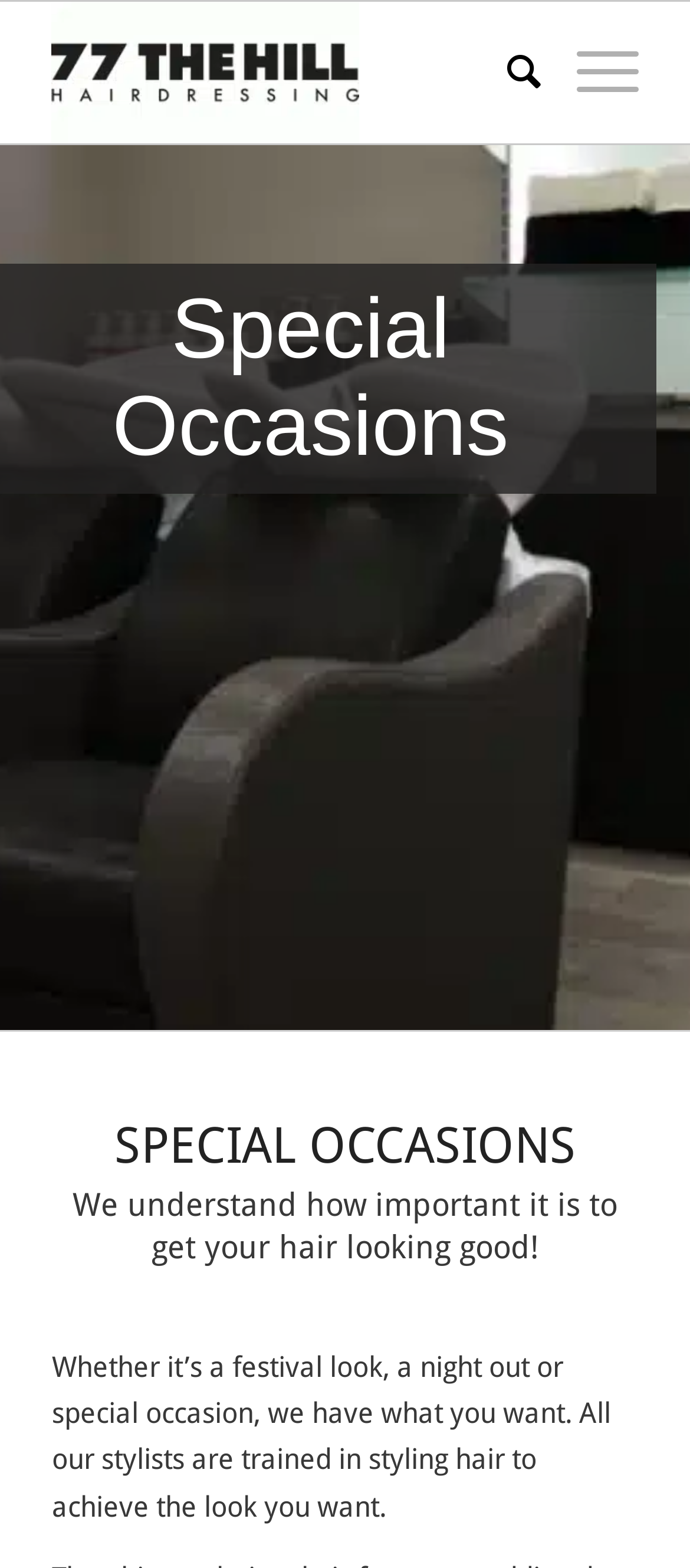Locate and provide the bounding box coordinates for the HTML element that matches this description: "aria-label="77 The Hill"".

[0.075, 0.001, 0.755, 0.091]